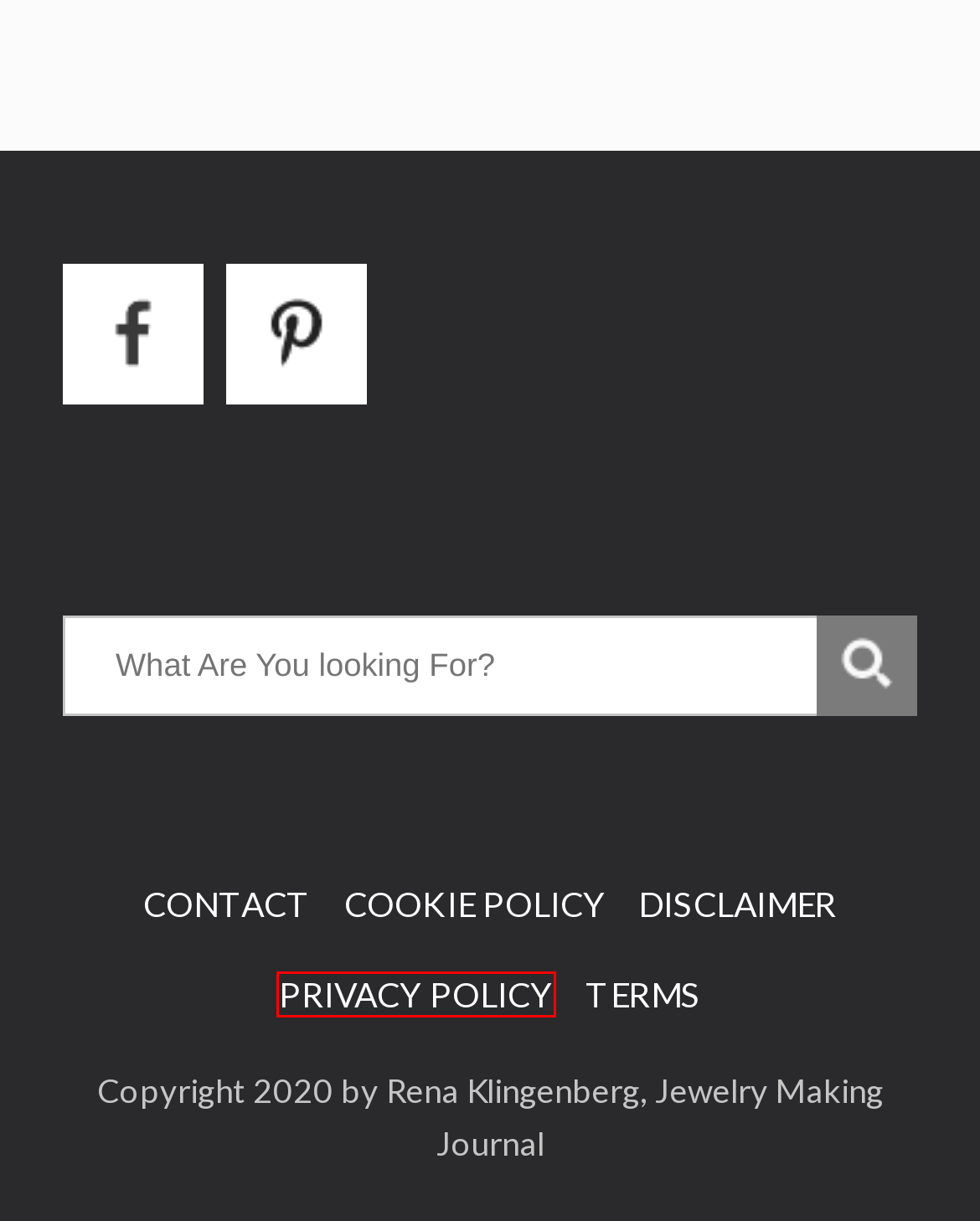Review the screenshot of a webpage that includes a red bounding box. Choose the webpage description that best matches the new webpage displayed after clicking the element within the bounding box. Here are the candidates:
A. Contact – Jewelry Making Journal
B. Disclaimer | Jewelry Making Journal
C. Metal Stamps – Tips and Techniques – Jewelry Making Journal
D. Adjustable Sliding Knot Necklace (Tutorial) – Jewelry Making Journal
E. Cookie Policy | Jewelry Making Journal
F. Privacy Policy | Jewelry Making Journal
G. Easy Folded Wire Ring Tutorial – Jewelry Making Journal
H. Terms and Conditions | Jewelry Making Journal

F